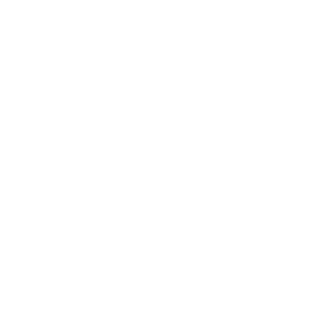What type of projects is the design suitable for?
Please provide a comprehensive answer to the question based on the webpage screenshot.

According to the caption, the design encourages creativity and personal touches for sharing love with friends and family, and it's suitable for DIY projects, which implies that the design is ideal for do-it-yourself projects.